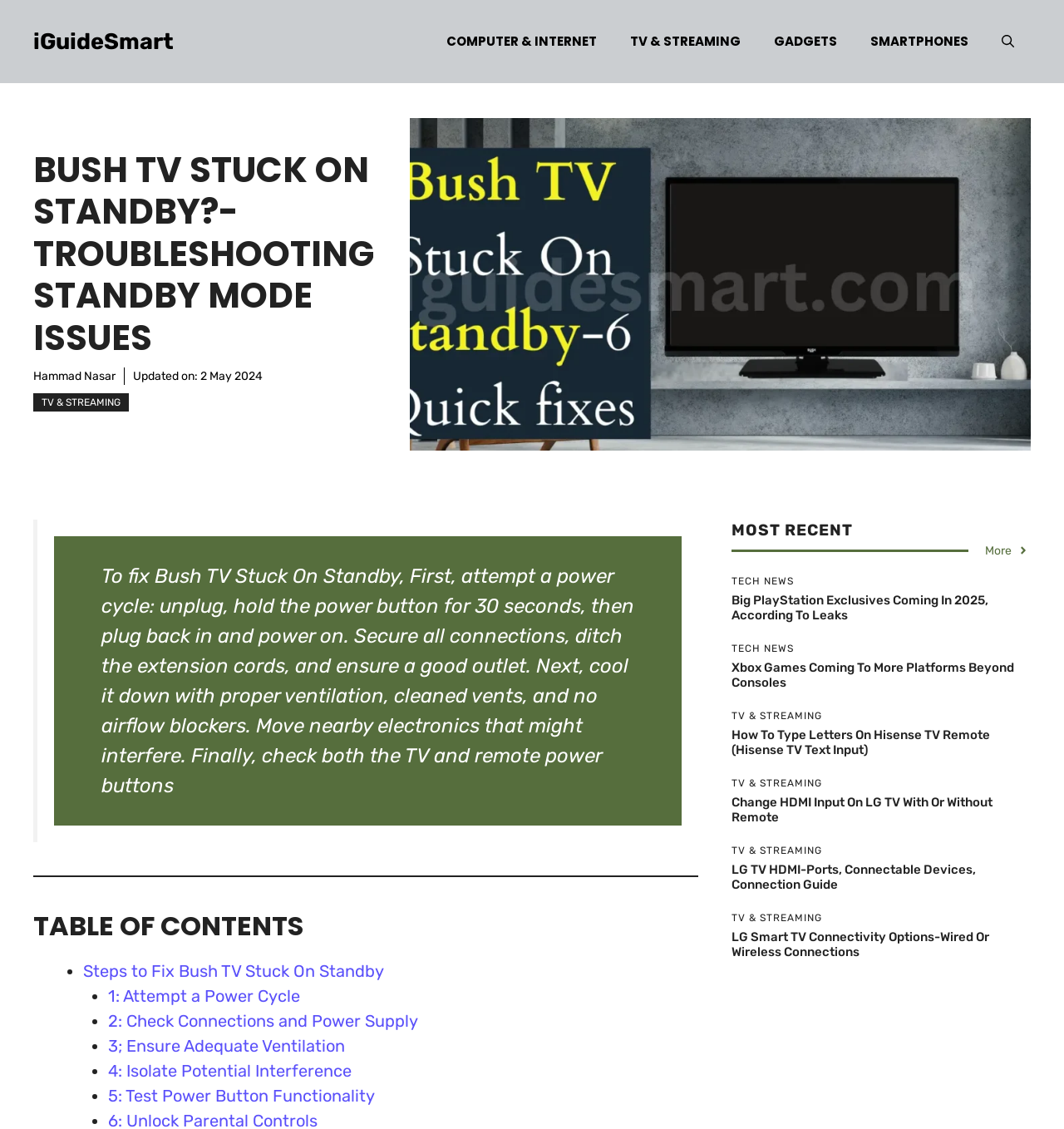Based on the element description: "iGuideSmart", identify the UI element and provide its bounding box coordinates. Use four float numbers between 0 and 1, [left, top, right, bottom].

[0.031, 0.025, 0.163, 0.048]